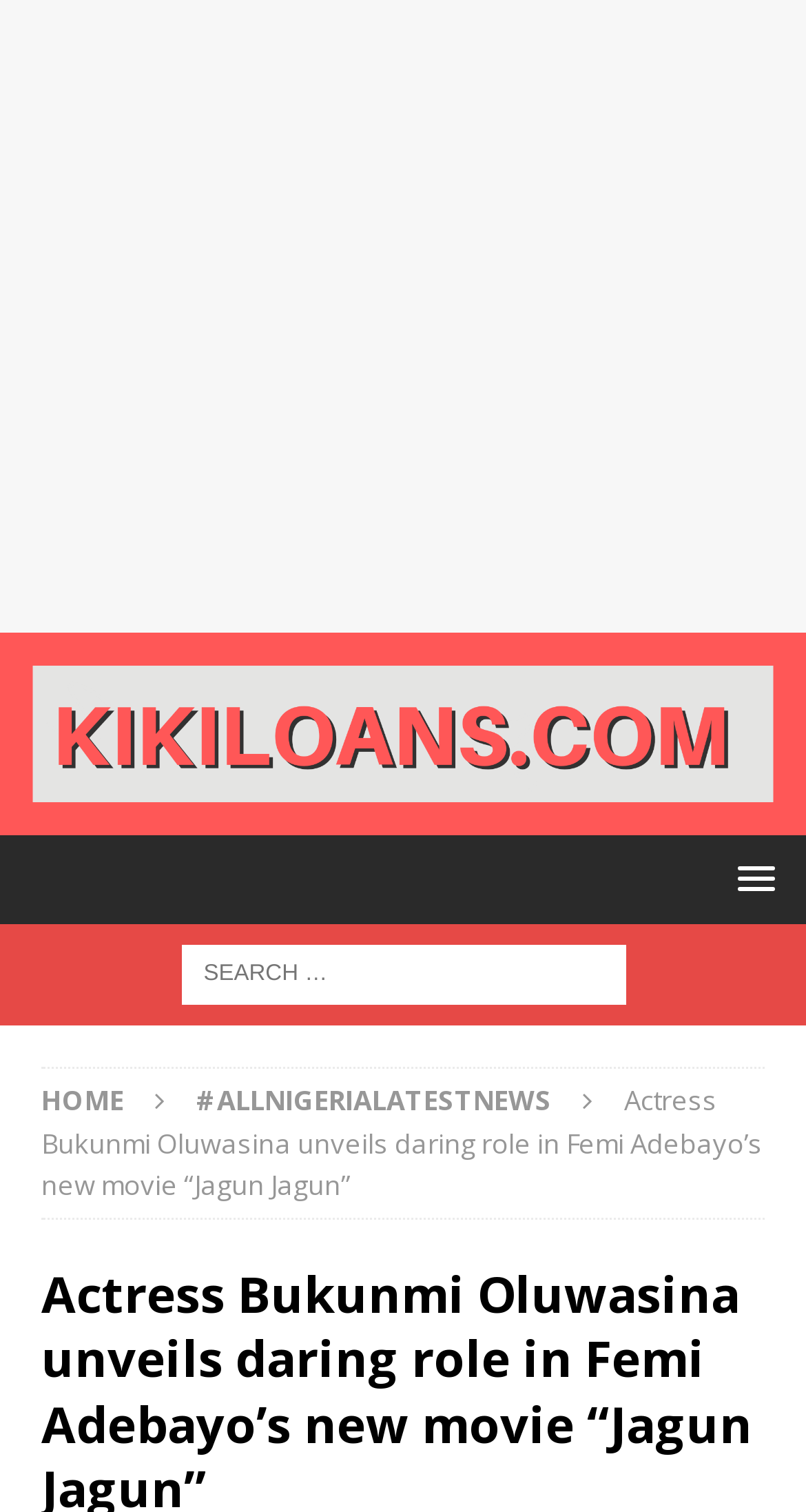Observe the image and answer the following question in detail: What is the name of the actress in the news?

The answer can be found in the title of the webpage, which is 'Actress Bukunmi Oluwasina unveils daring role in Femi Adebayo’s new movie “Jagun Jagun”'. The title clearly mentions the name of the actress, which is Bukunmi Oluwasina.